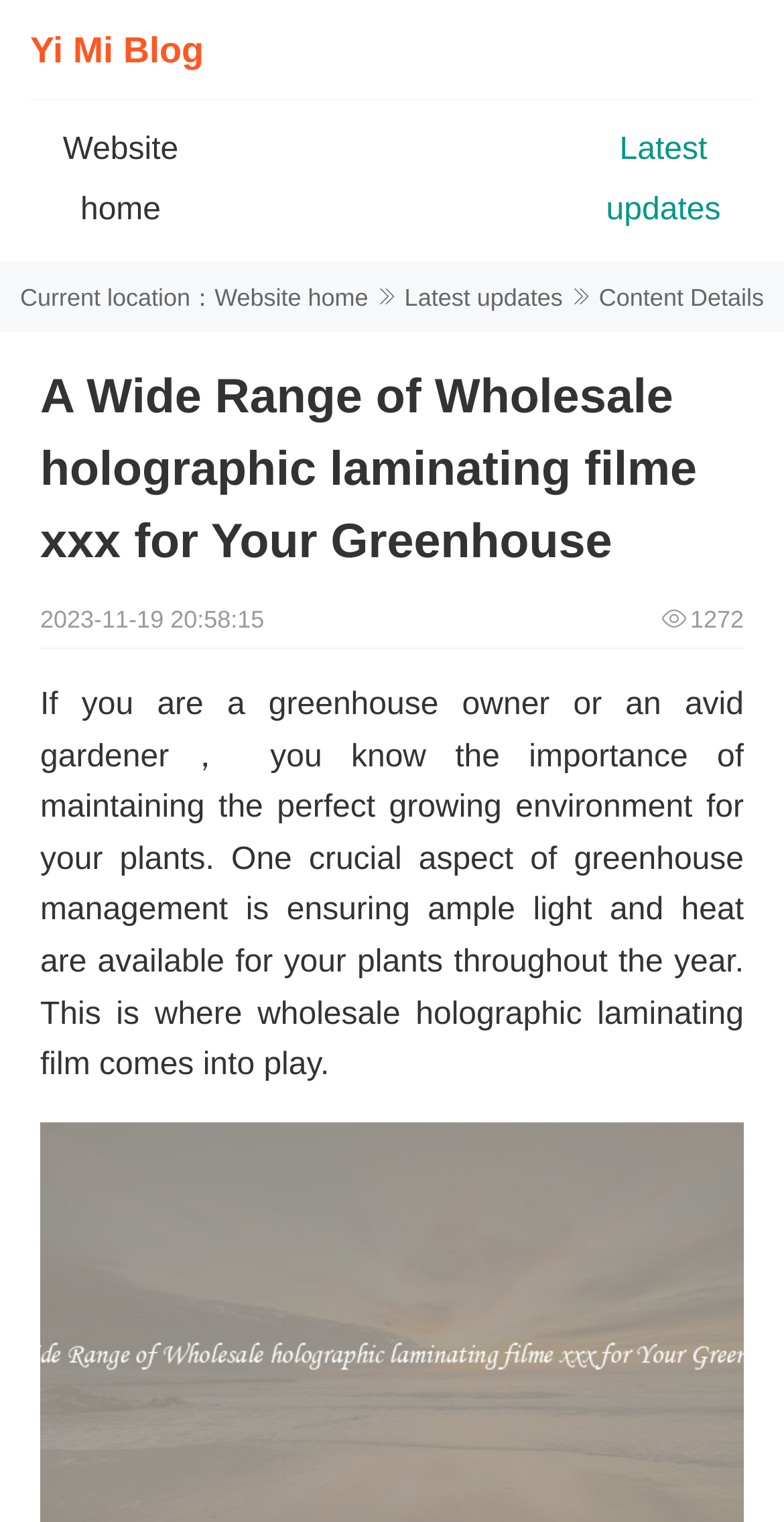Extract the bounding box coordinates for the HTML element that matches this description: "Latest updates". The coordinates should be four float numbers between 0 and 1, i.e., [left, top, right, bottom].

[0.516, 0.186, 0.718, 0.205]